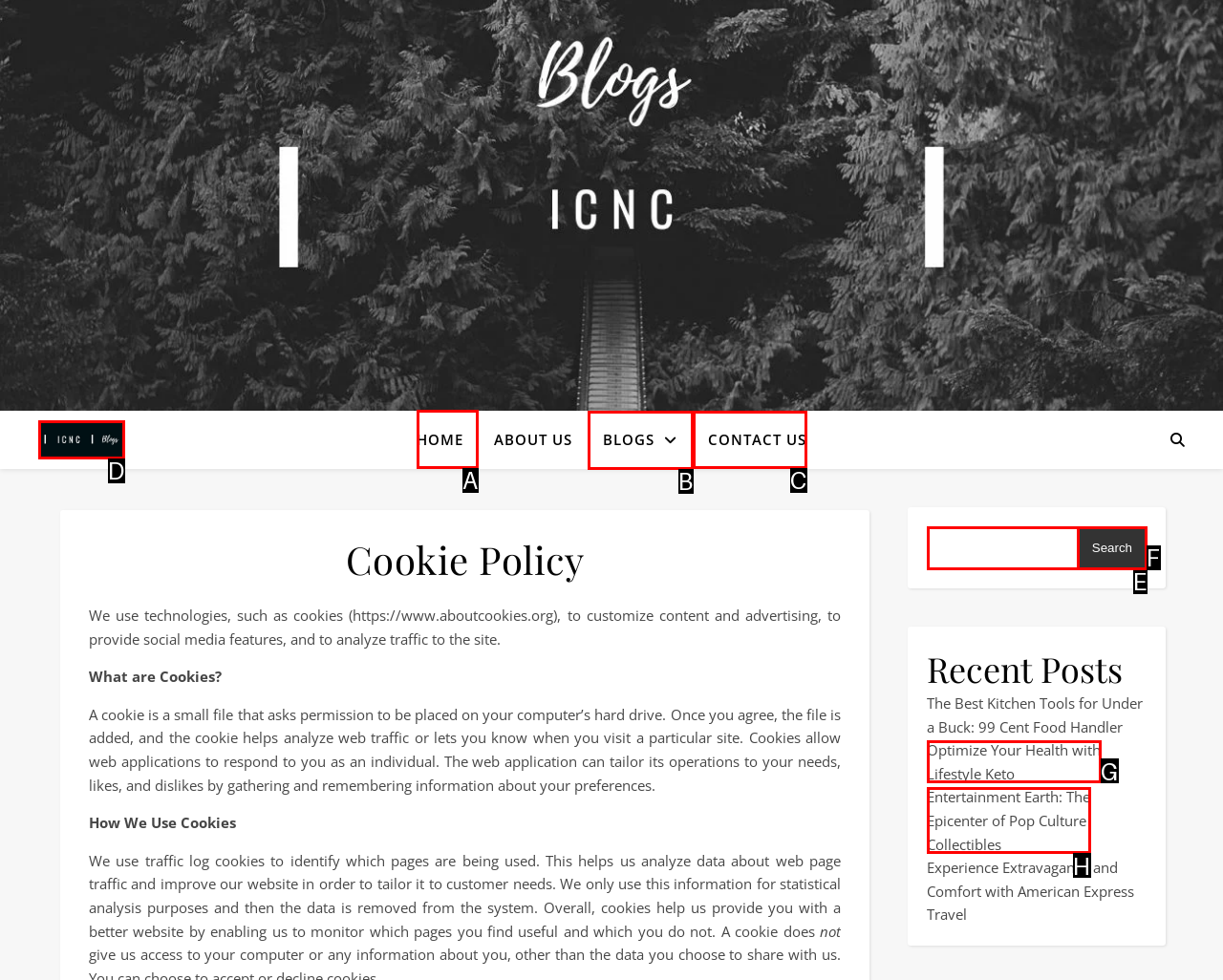Choose the HTML element to click for this instruction: Go to the HOME page Answer with the letter of the correct choice from the given options.

A